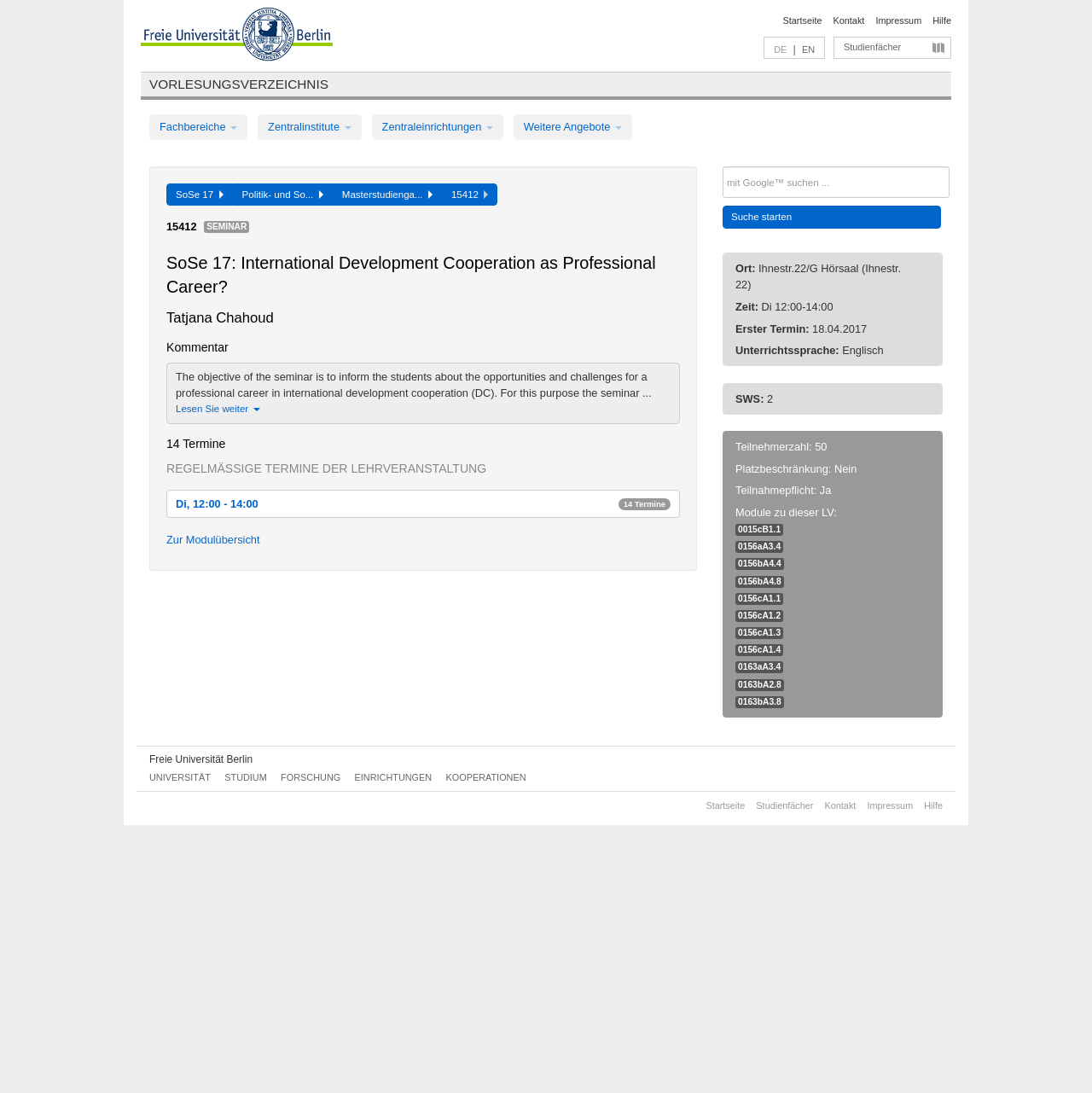What is the language of instruction for the course?
Please provide a single word or phrase based on the screenshot.

English